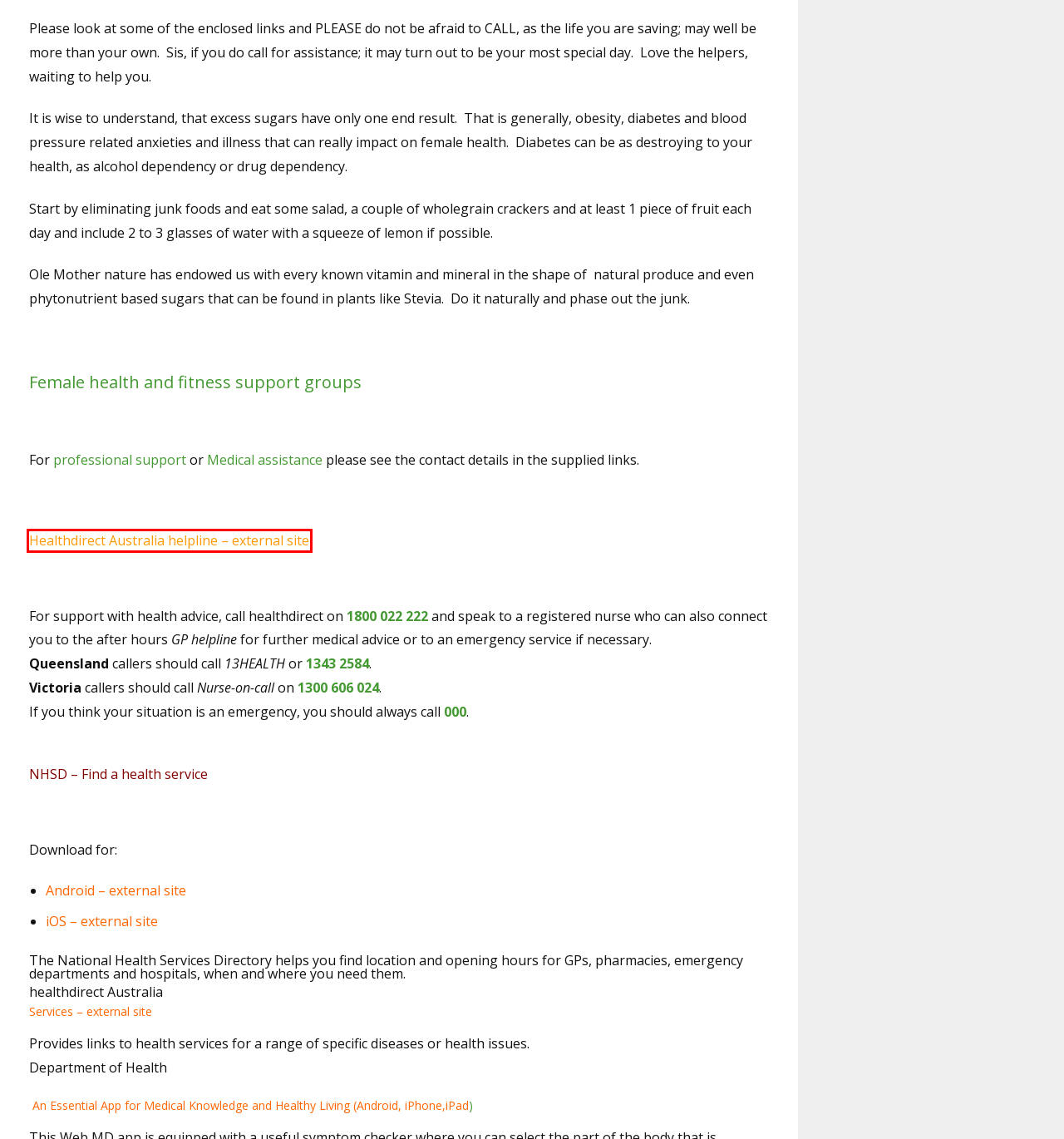View the screenshot of the webpage containing a red bounding box around a UI element. Select the most fitting webpage description for the new page shown after the element in the red bounding box is clicked. Here are the candidates:
A. The Best source of Silica is Diatomite - Healthier Tips
B. Good cholesterol, fats, carbs and balancing hormones - Healthier Tips
C. The healthy 4by3 eating and exercise plan to lose weight and boost energy
D. The History of healthy food and Healthier Tips
E. Healthy nutrition with natures vitamins & minerals for a fitness based lifestyle
F. COVID 19 Support - Rely-On™ - Buy Online
G. How healthdirect can help you | healthdirect
H. Antioxidant facts on brightly coloured vegies vitamins minerals and nutrients

G